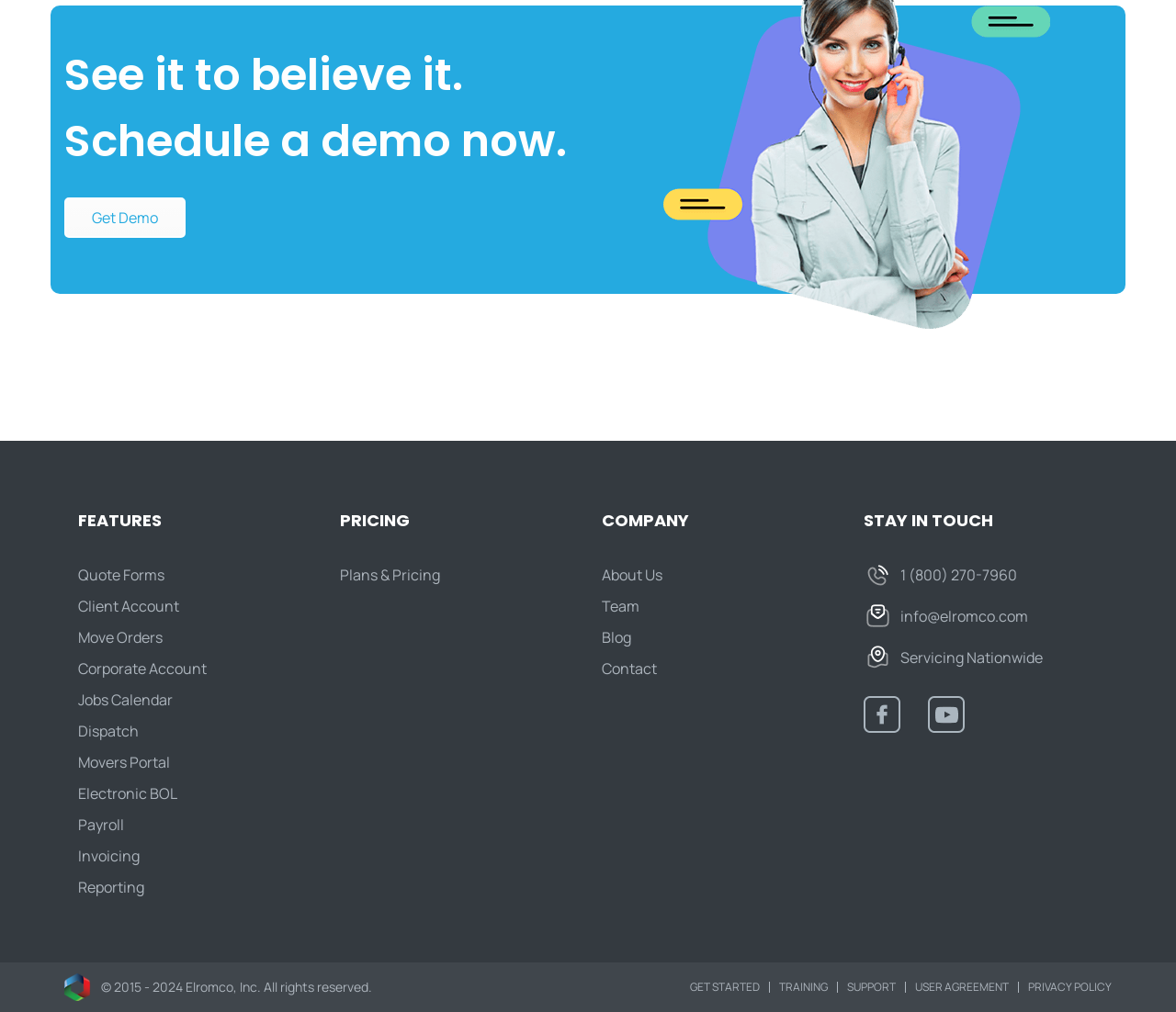What is the purpose of the 'Jobs Calendar' link?
Please provide a comprehensive answer based on the contents of the image.

The purpose of the 'Jobs Calendar' link is likely to access job schedules or calendars, as it is listed under the FEATURES category and seems to be related to job management or organization.